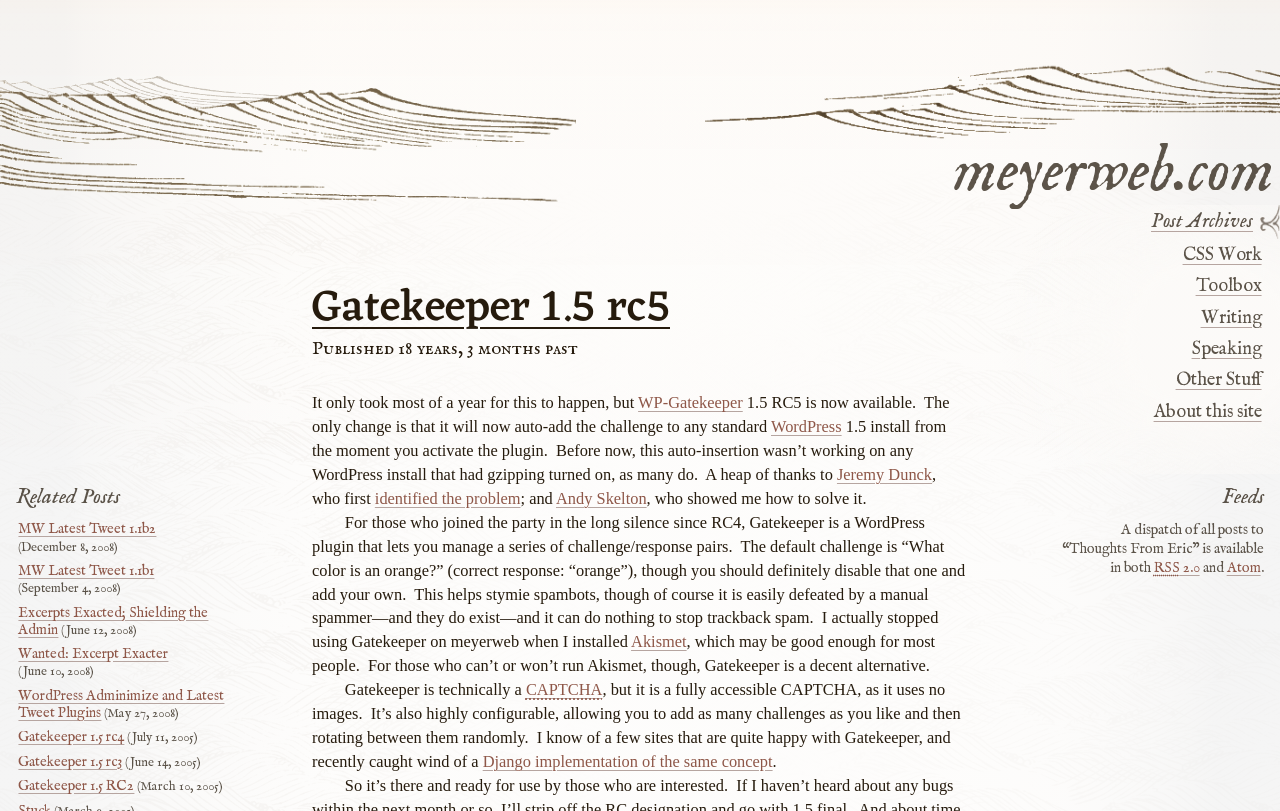Give a comprehensive overview of the webpage, including key elements.

This webpage is titled "Gatekeeper 1.5 rc5 – Eric’s Archived Thoughts". At the top, there is a link to "meyerweb.com" and a navigation menu with 7 links: "Post Archives", "CSS Work", "Toolbox", "Writing", "Speaking", "Other Stuff", and "About this site". 

Below the navigation menu, there is a header section with a heading "Gatekeeper 1.5 rc5" and a subheading "Published 18 years, 3 months past". The main content of the webpage is a blog post about the release of WP-Gatekeeper 1.5 RC5, a WordPress plugin that helps manage challenge/response pairs to prevent spam. The post explains the changes in this new version, including the auto-addition of challenges to any standard WordPress install, and thanks two individuals, Jeremy Dunck and Andy Skelton, for their contributions.

The post also describes the functionality of Gatekeeper, which is a fully accessible CAPTCHA that uses no images and is highly configurable. It mentions that Gatekeeper is not as effective as Akismet, another anti-spam plugin, but can be a decent alternative for those who can't or won't run Akismet.

On the right side of the webpage, there is a section titled "Related Posts" with 7 links to other blog posts, each with a date and time stamp. Below this section, there is a "Feeds" section with links to RSS 2.0 and Atom feeds for the blog.